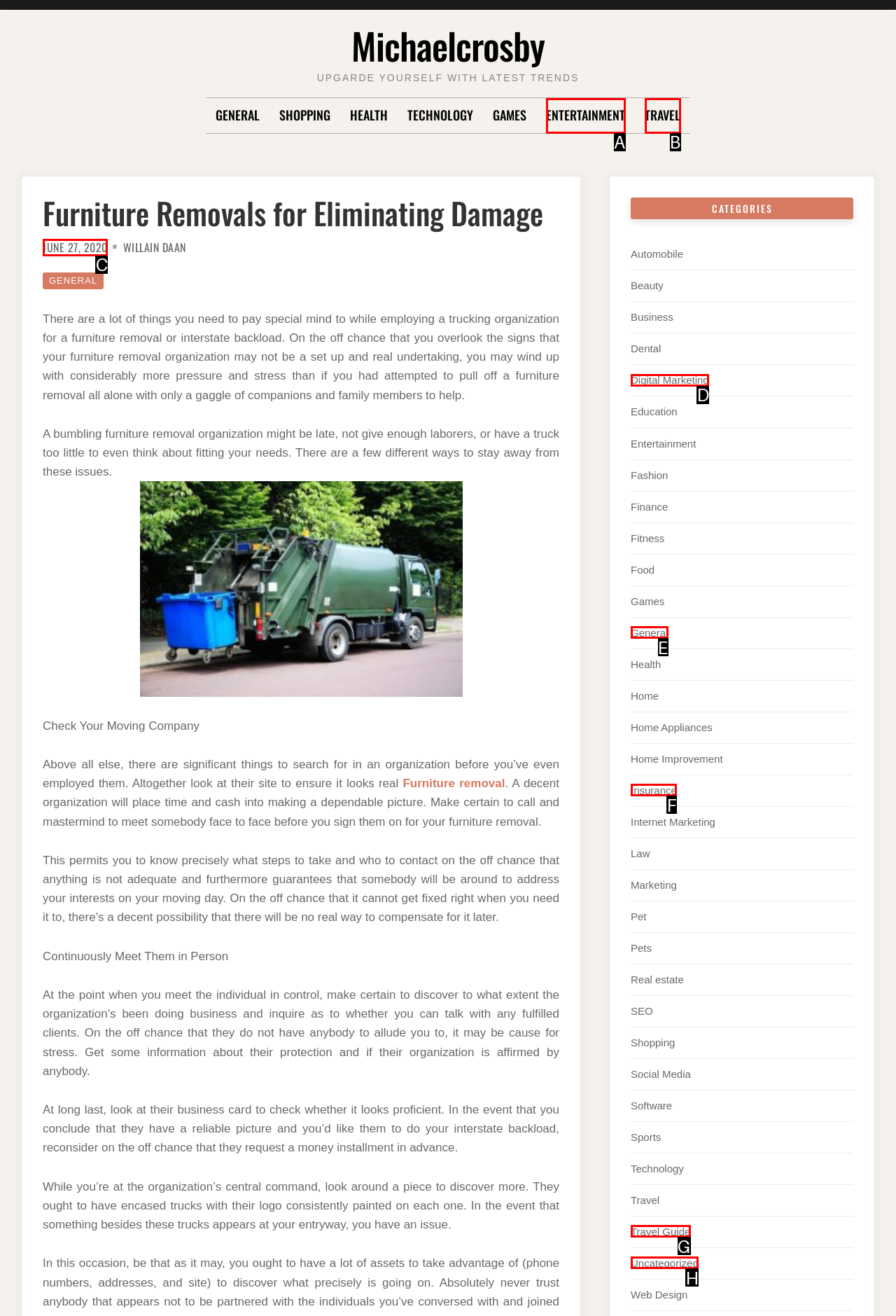Given the description: June 27, 2020June 25, 2020, identify the matching HTML element. Provide the letter of the correct option.

C